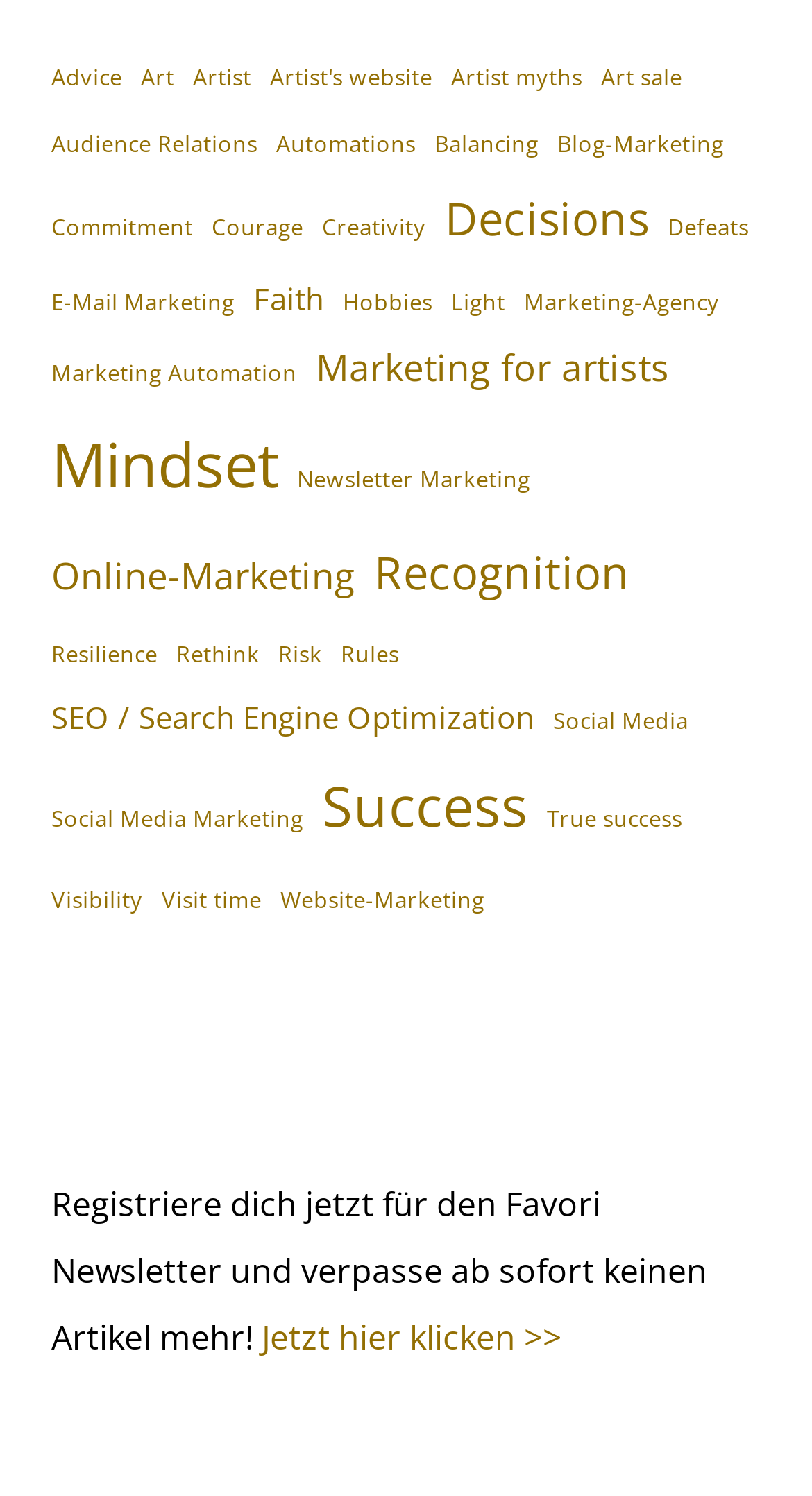Kindly determine the bounding box coordinates for the area that needs to be clicked to execute this instruction: "Find us on Facebook".

None